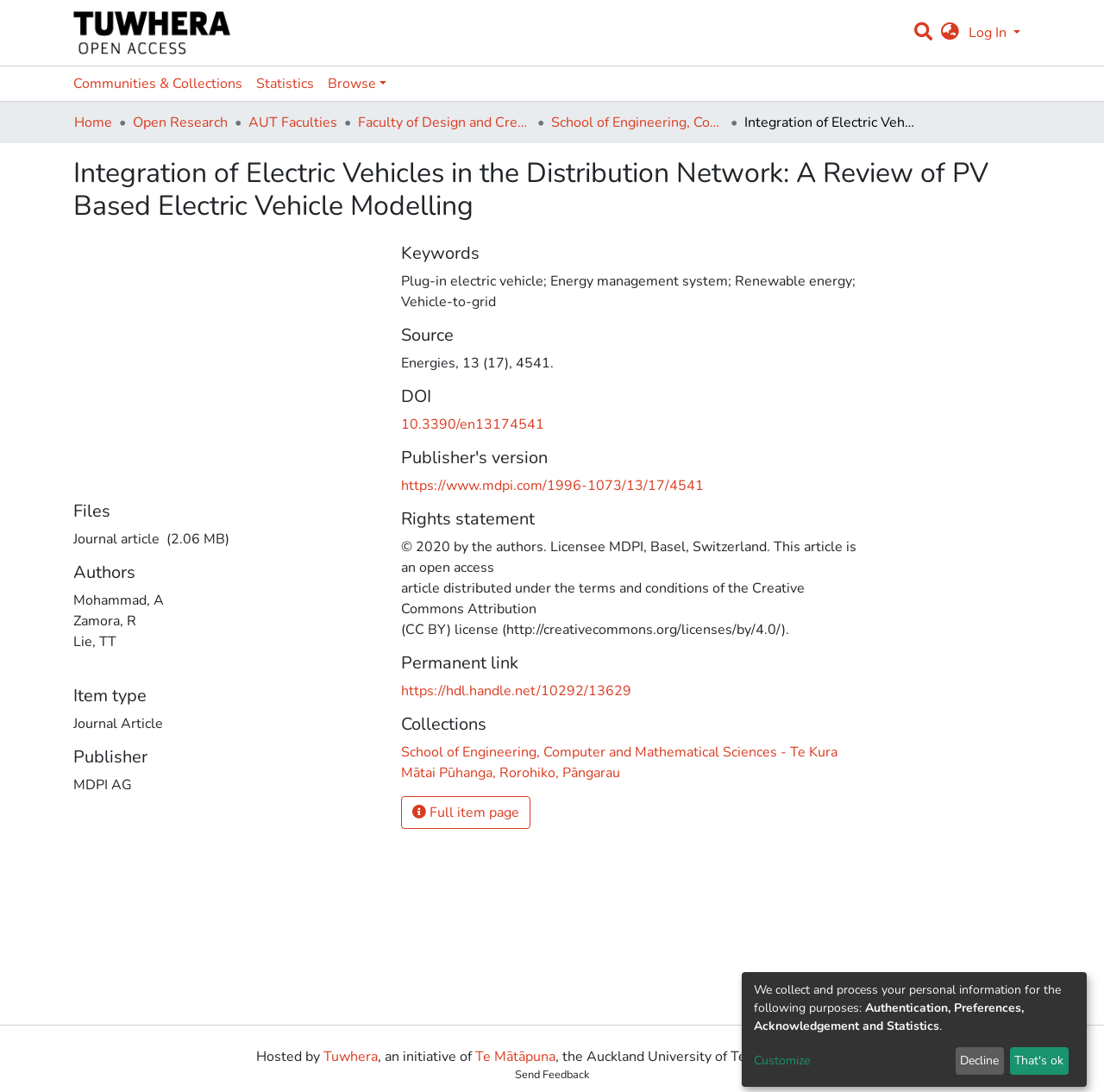What is the logo of the repository?
Could you answer the question in a detailed manner, providing as much information as possible?

The logo of the repository is located at the top left corner of the webpage, with a bounding box coordinate of [0.066, 0.01, 0.209, 0.05]. It is an image element with the description 'Repository logo'.